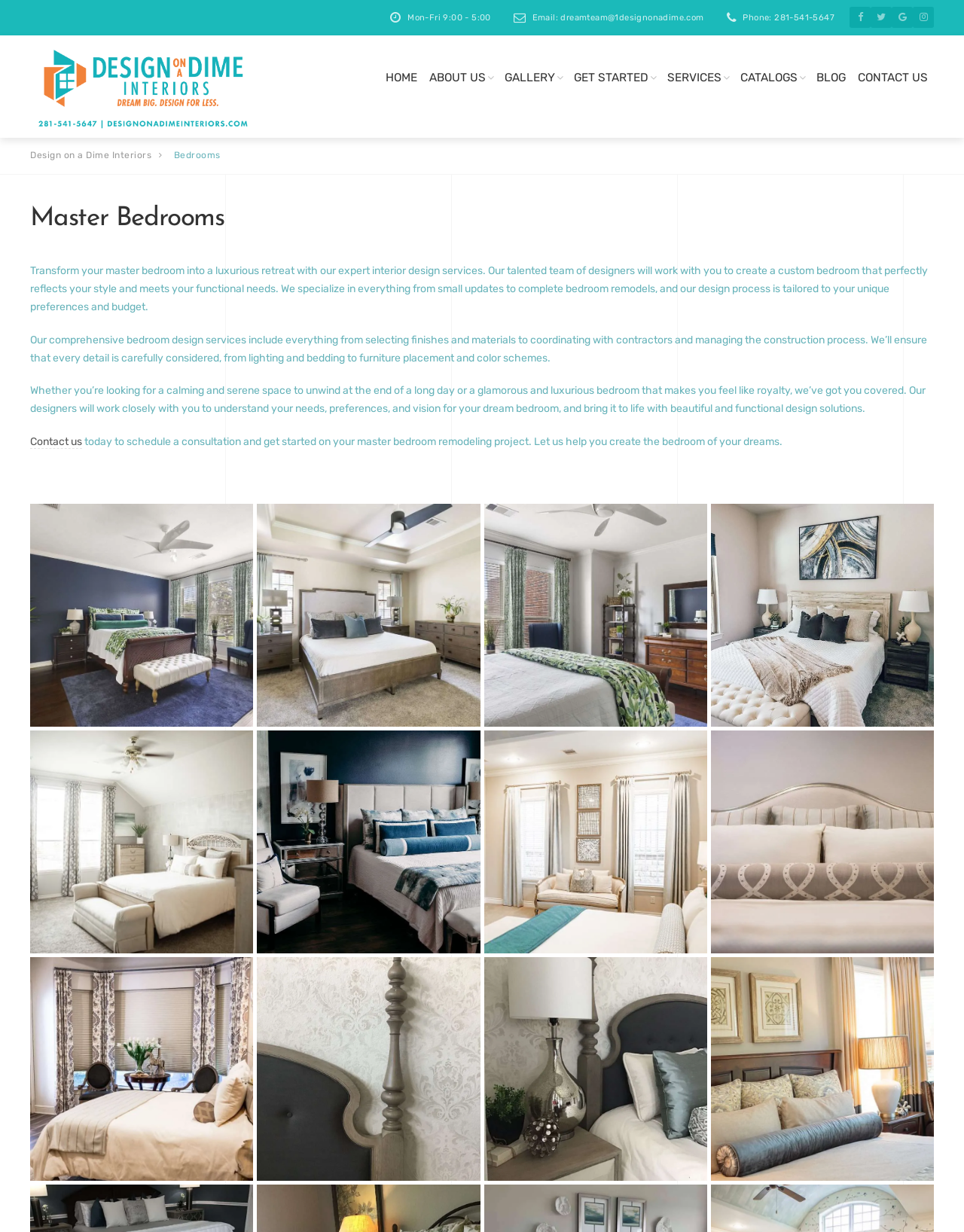Locate the UI element described by Contact us in the provided webpage screenshot. Return the bounding box coordinates in the format (top-left x, top-left y, bottom-right x, bottom-right y), ensuring all values are between 0 and 1.

[0.031, 0.353, 0.085, 0.364]